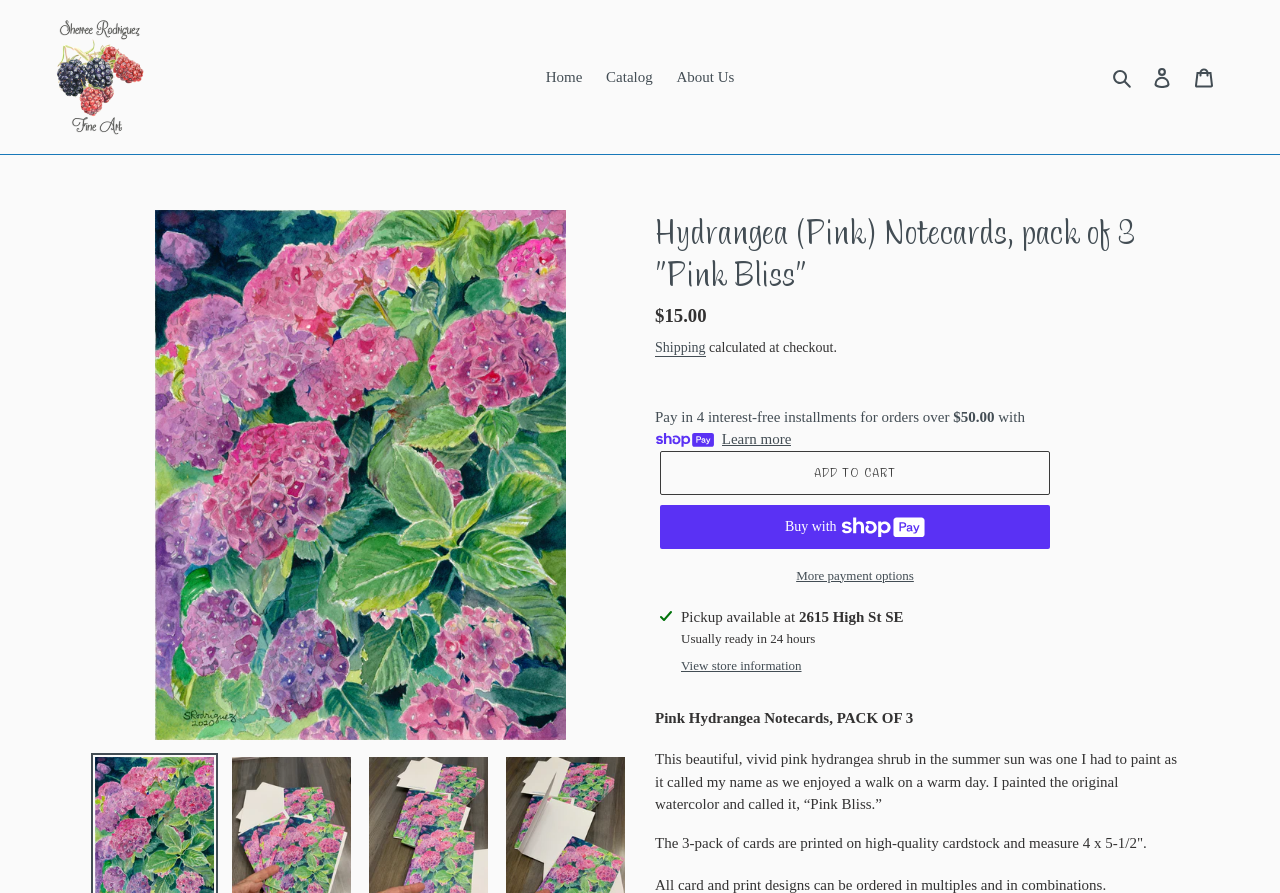Determine the bounding box coordinates of the area to click in order to meet this instruction: "View store information".

[0.532, 0.735, 0.626, 0.756]